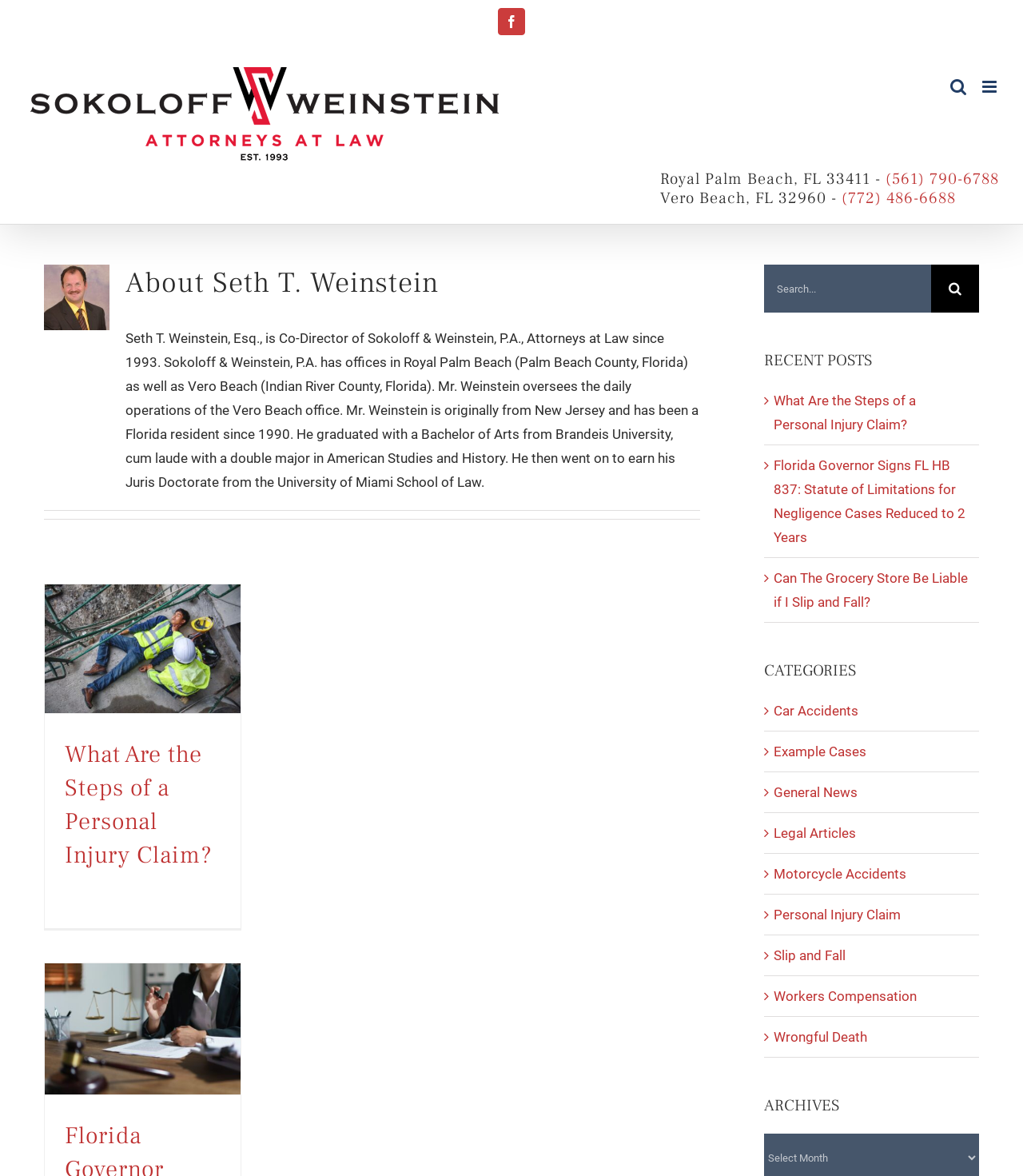What is the name of the author on this webpage?
Please provide a single word or phrase based on the screenshot.

Seth T. Weinstein